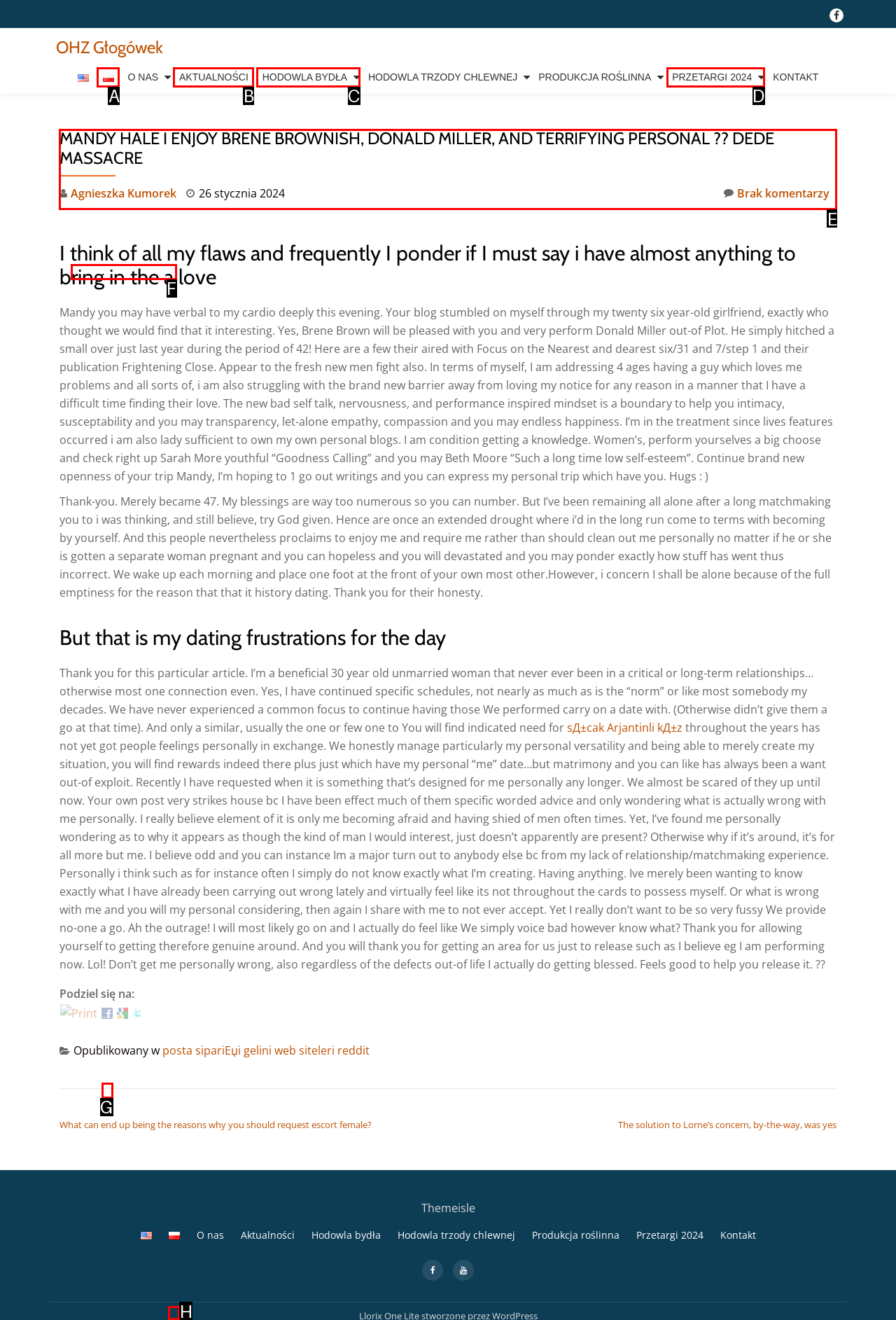Which HTML element should be clicked to perform the following task: Read the article about Mandy Hale
Reply with the letter of the appropriate option.

E